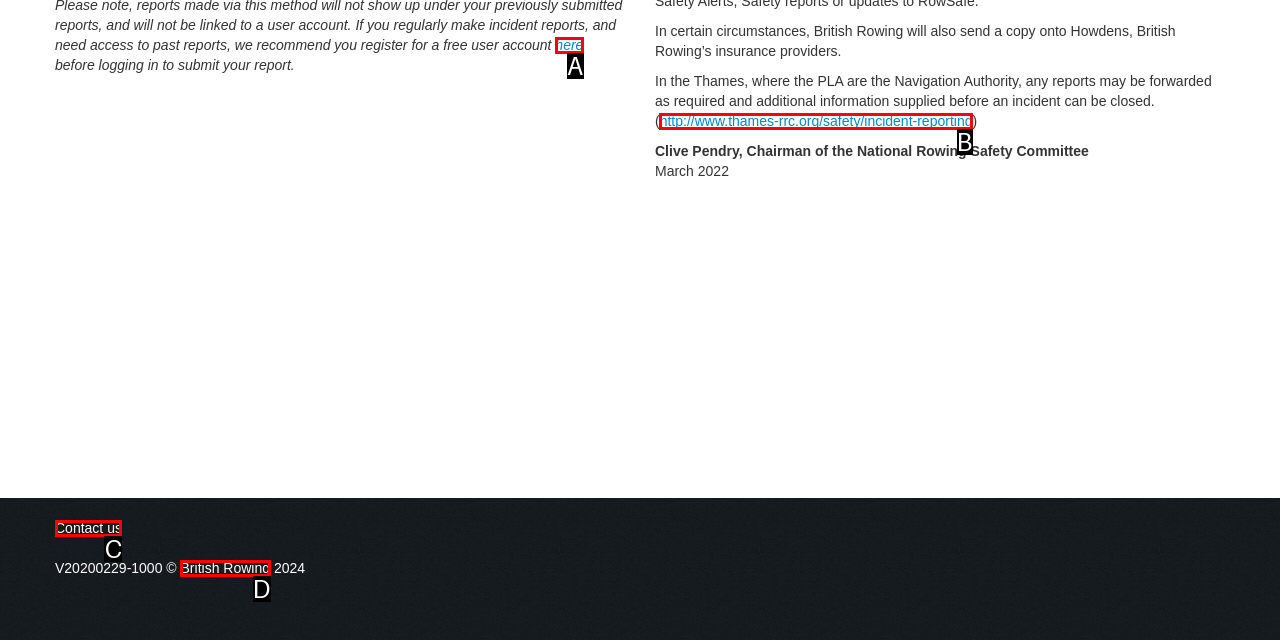Given the description: Contact us, identify the corresponding option. Answer with the letter of the appropriate option directly.

C